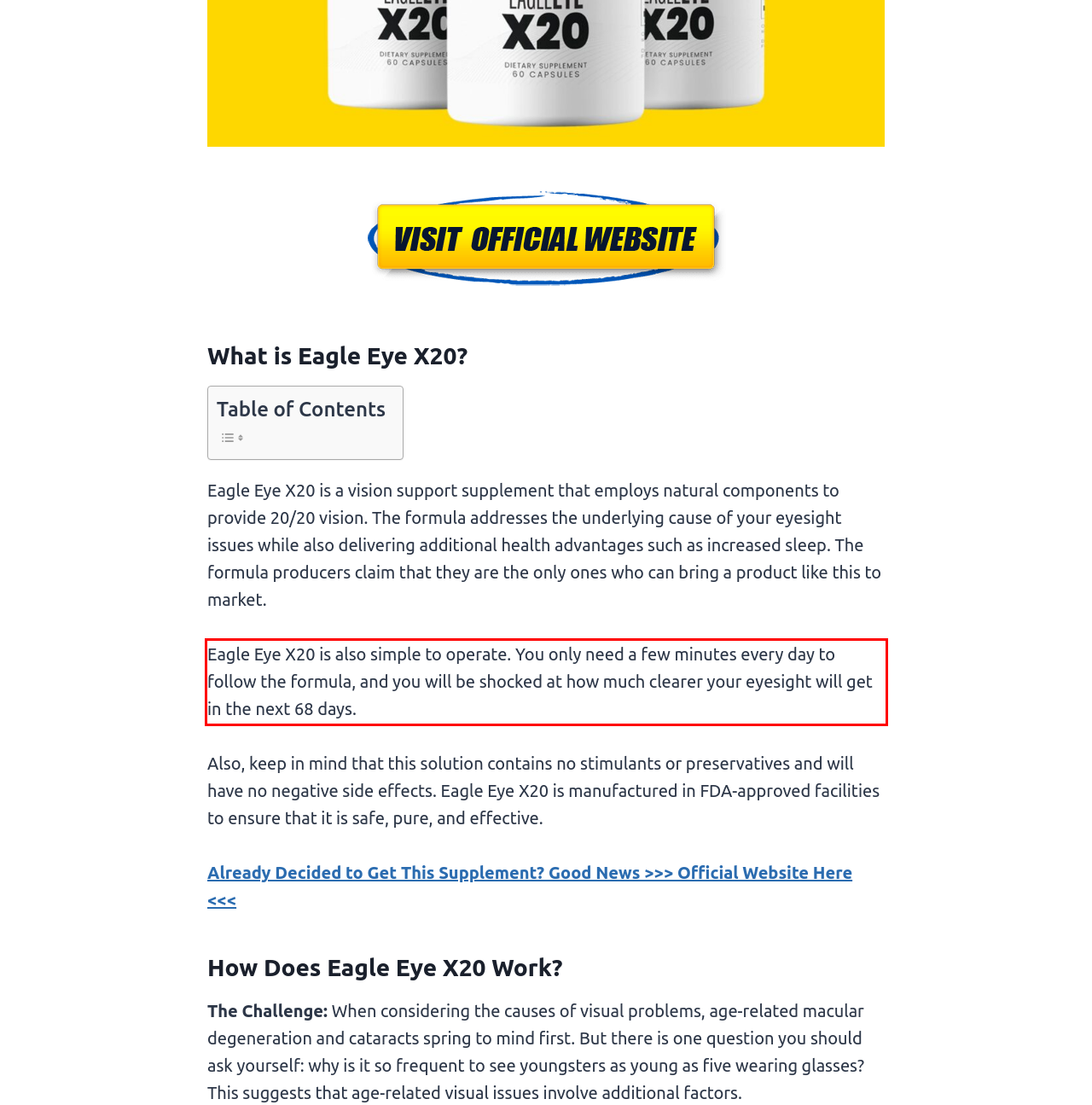Please extract the text content within the red bounding box on the webpage screenshot using OCR.

Eagle Eye X20 is also simple to operate. You only need a few minutes every day to follow the formula, and you will be shocked at how much clearer your eyesight will get in the next 68 days.